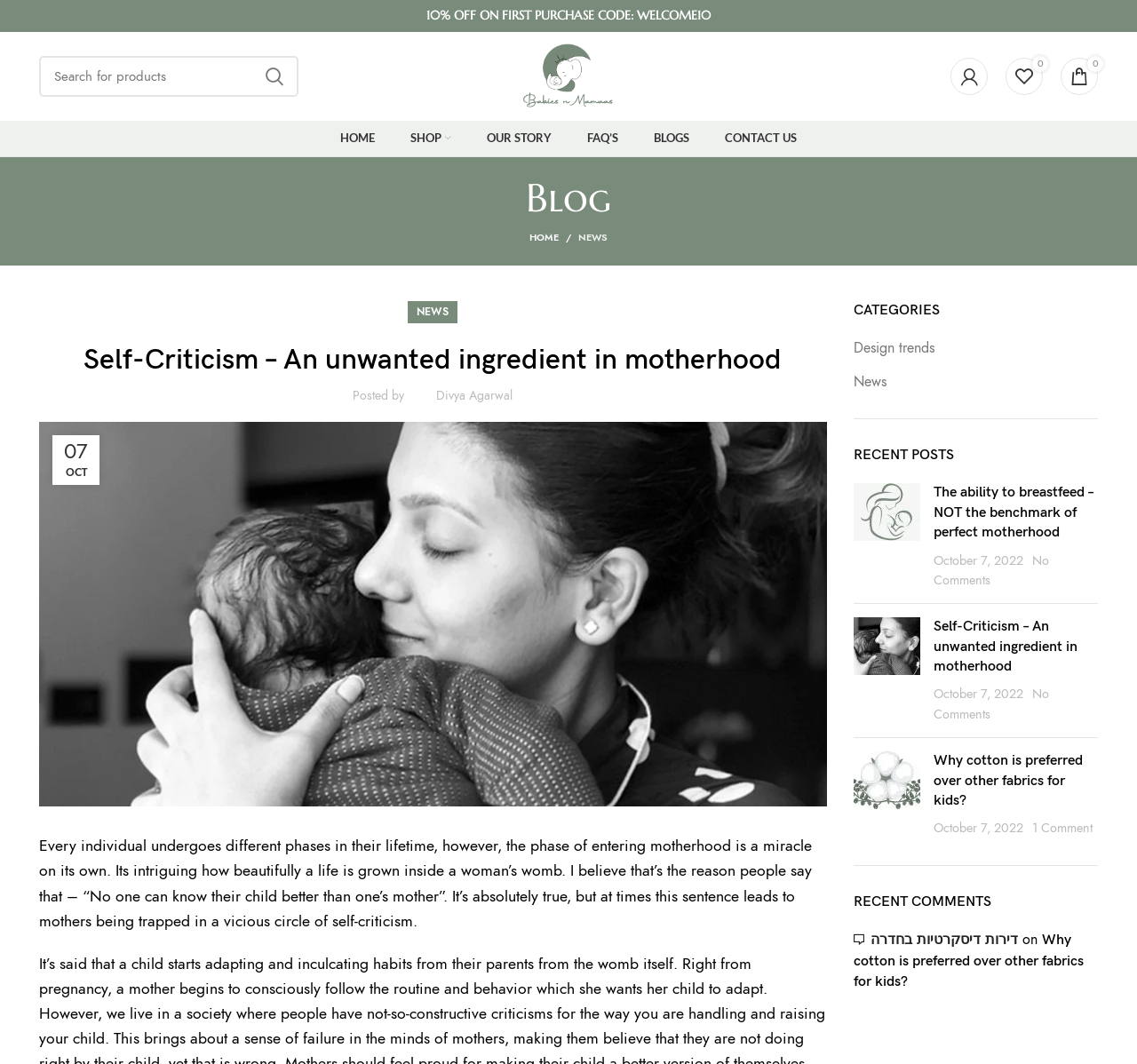Generate a thorough description of the webpage.

This webpage is about a blog post titled "Self-Criticism – An unwanted ingredient in motherhood" on a website called "Babies N Mamaas". At the top, there is a search bar with a search button and a few links to social media profiles. Below that, there is a navigation menu with links to different sections of the website, including "HOME", "SHOP", "OUR STORY", "FAQ'S", "BLOGS", and "CONTACT US".

The main content of the webpage is the blog post, which is divided into several sections. The title of the post is "Self-Criticism – An unwanted ingredient in motherhood" and it is written by "Divya Agarwal". The post is dated "07 OCT" and has a brief introduction to the topic of self-criticism in motherhood.

Below the introduction, there is a large block of text that discusses the topic in more detail. The text is accompanied by a few images, including an author avatar.

To the right of the main content, there are several sections, including "CATEGORIES", "RECENT POSTS", and "RECENT COMMENTS". The "CATEGORIES" section has links to different categories, such as "Design trends" and "News". The "RECENT POSTS" section has links to several recent blog posts, each with a title, an image, and a date. The "RECENT COMMENTS" section has links to recent comments on the blog, including the name of the commenter and the date of the comment.

Overall, the webpage has a clean and organized layout, with a focus on the main blog post and several related sections to the right.